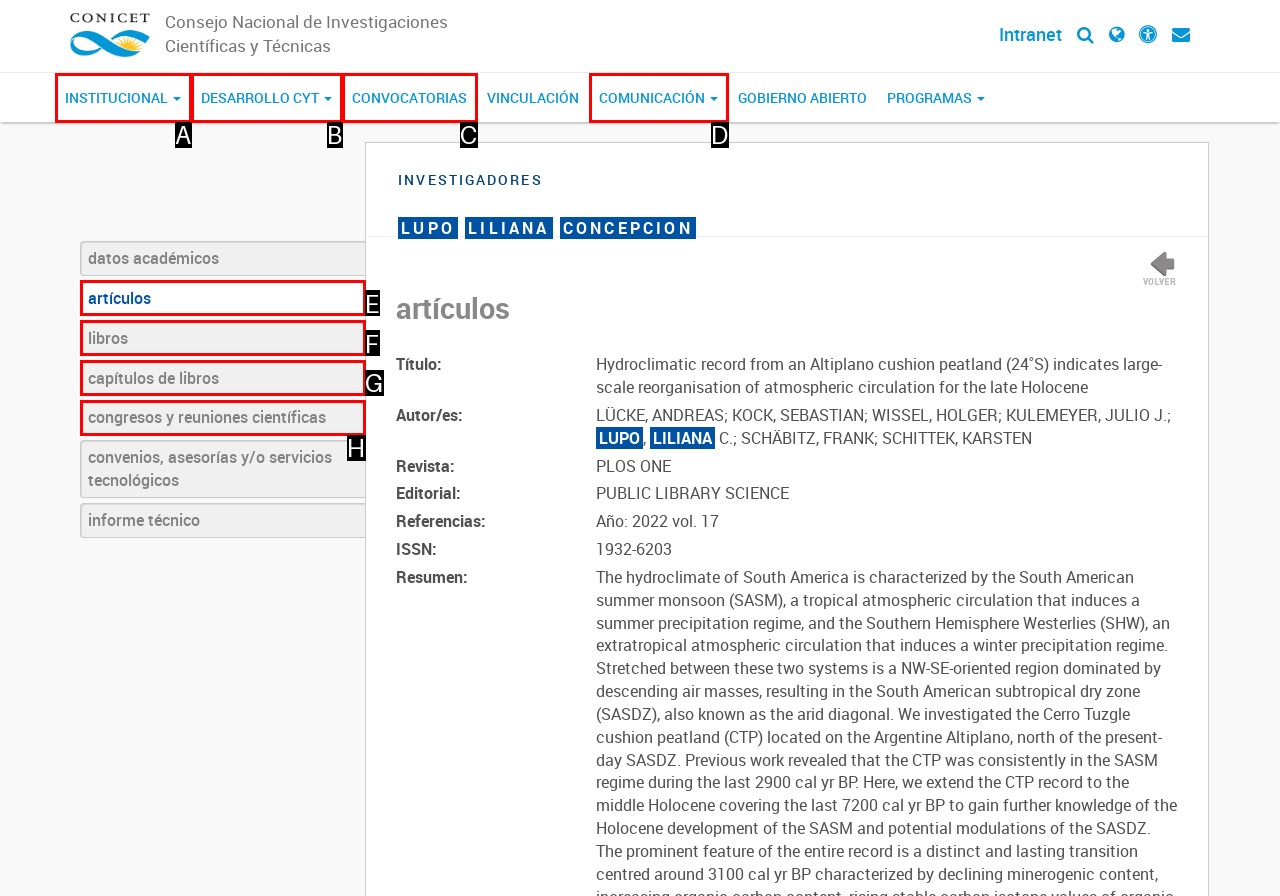Given the description: congresos y reuniones científicas, identify the HTML element that corresponds to it. Respond with the letter of the correct option.

H